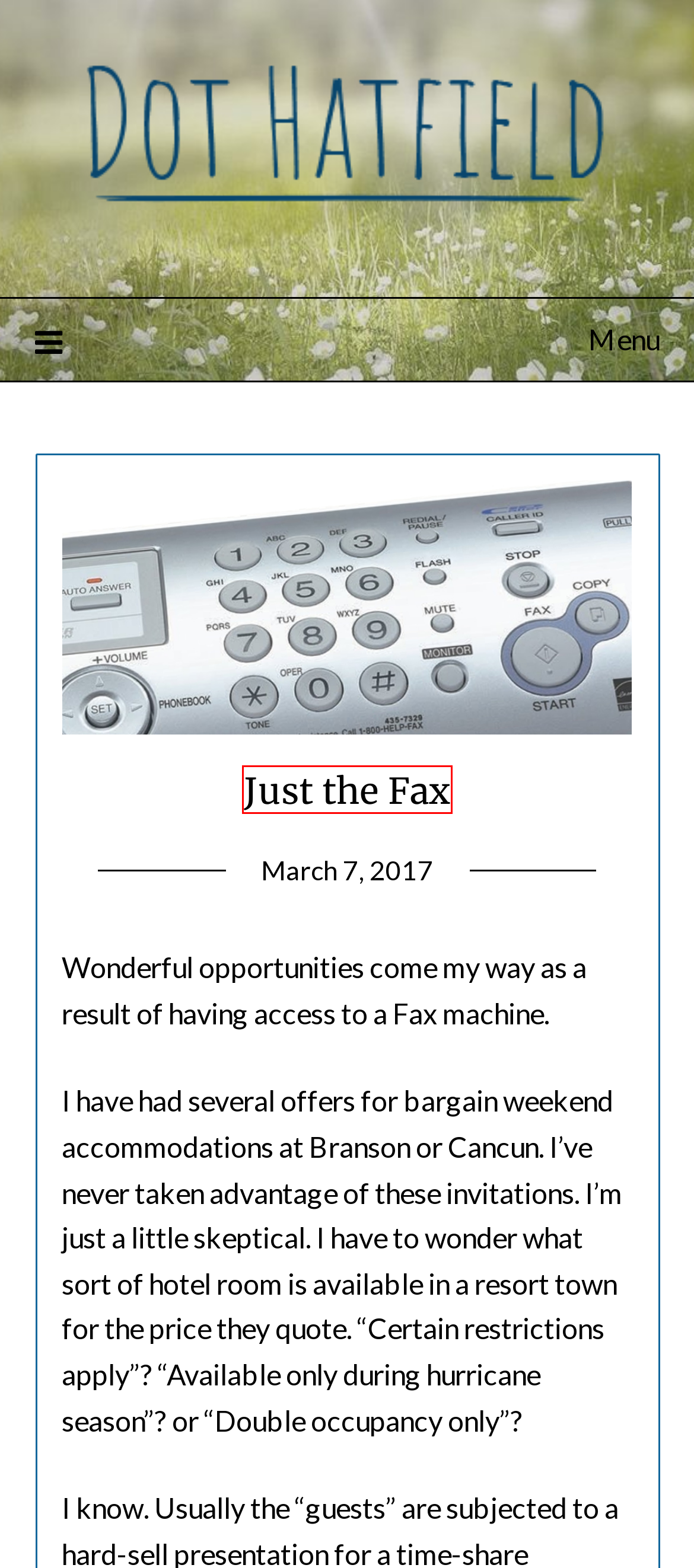You are presented with a screenshot of a webpage that includes a red bounding box around an element. Determine which webpage description best matches the page that results from clicking the element within the red bounding box. Here are the candidates:
A. Blessed to Be a Blessing – Dot Hatfield
B. Kimberly Vernon – Learn to write, write to learn.
C. Heroes are Called … – Dot Hatfield
D. Growing Up In “Hard Times” – Dot Hatfield
E. Dot Hatfield
F. Just the Fax – Dot Hatfield
G. Wonderful October – Dot Hatfield
H. Ellen E. Withers – Withers Writes Mysteries and Histories

F